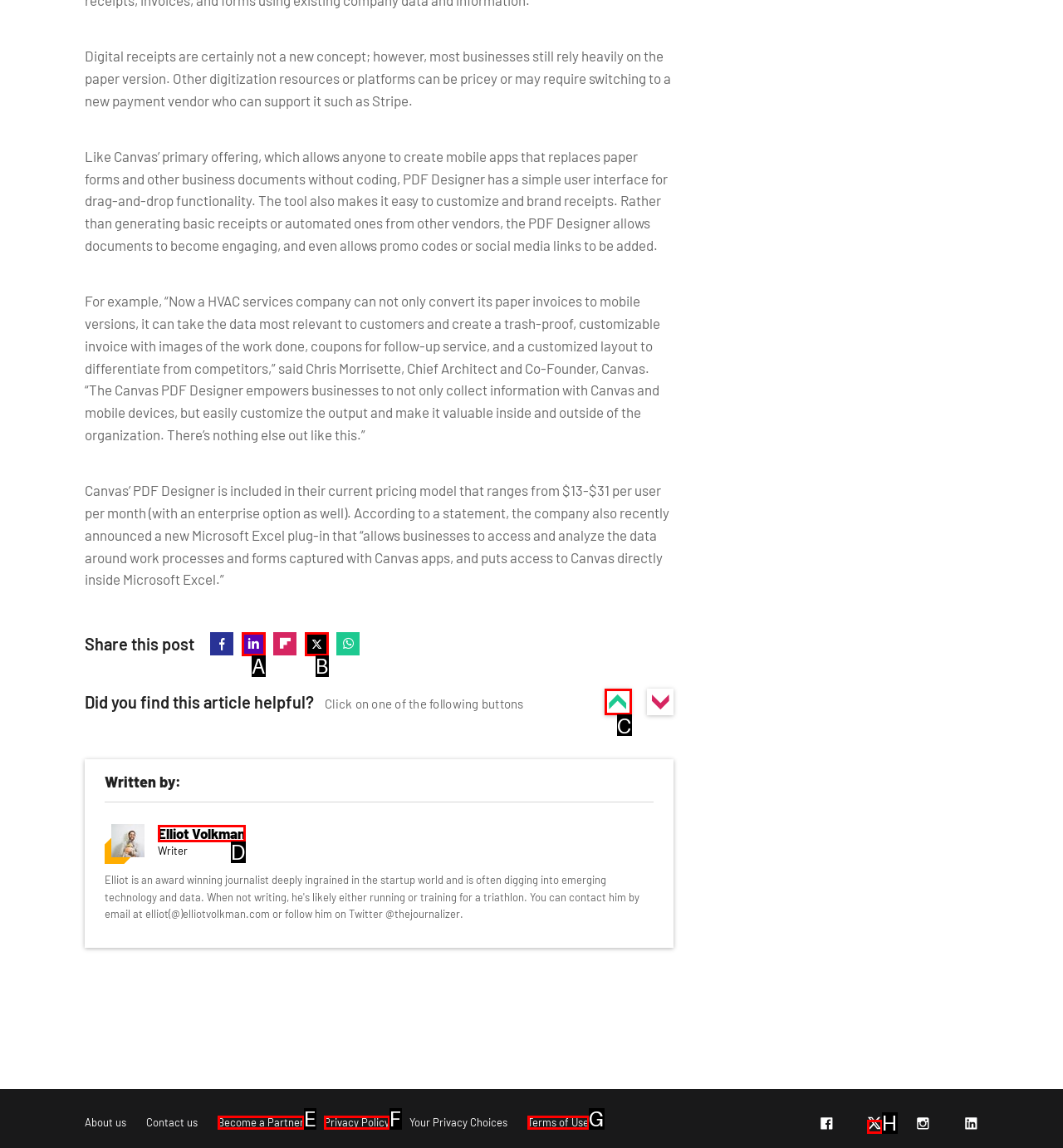Identify the letter of the correct UI element to fulfill the task: Click Yes if you found this article helpful from the given options in the screenshot.

C